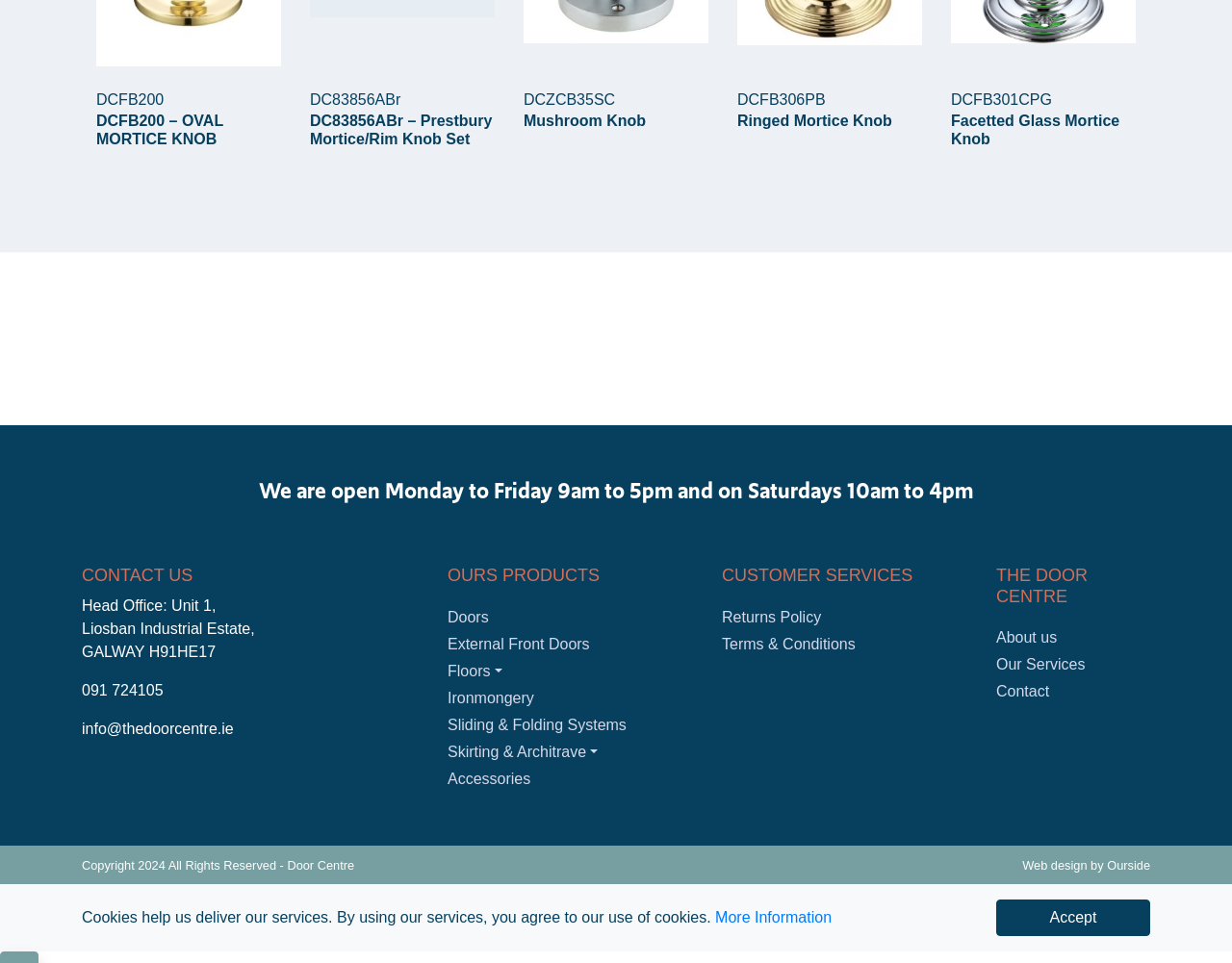Can you show the bounding box coordinates of the region to click on to complete the task described in the instruction: "View CONTACT US information"?

[0.066, 0.562, 0.34, 0.583]